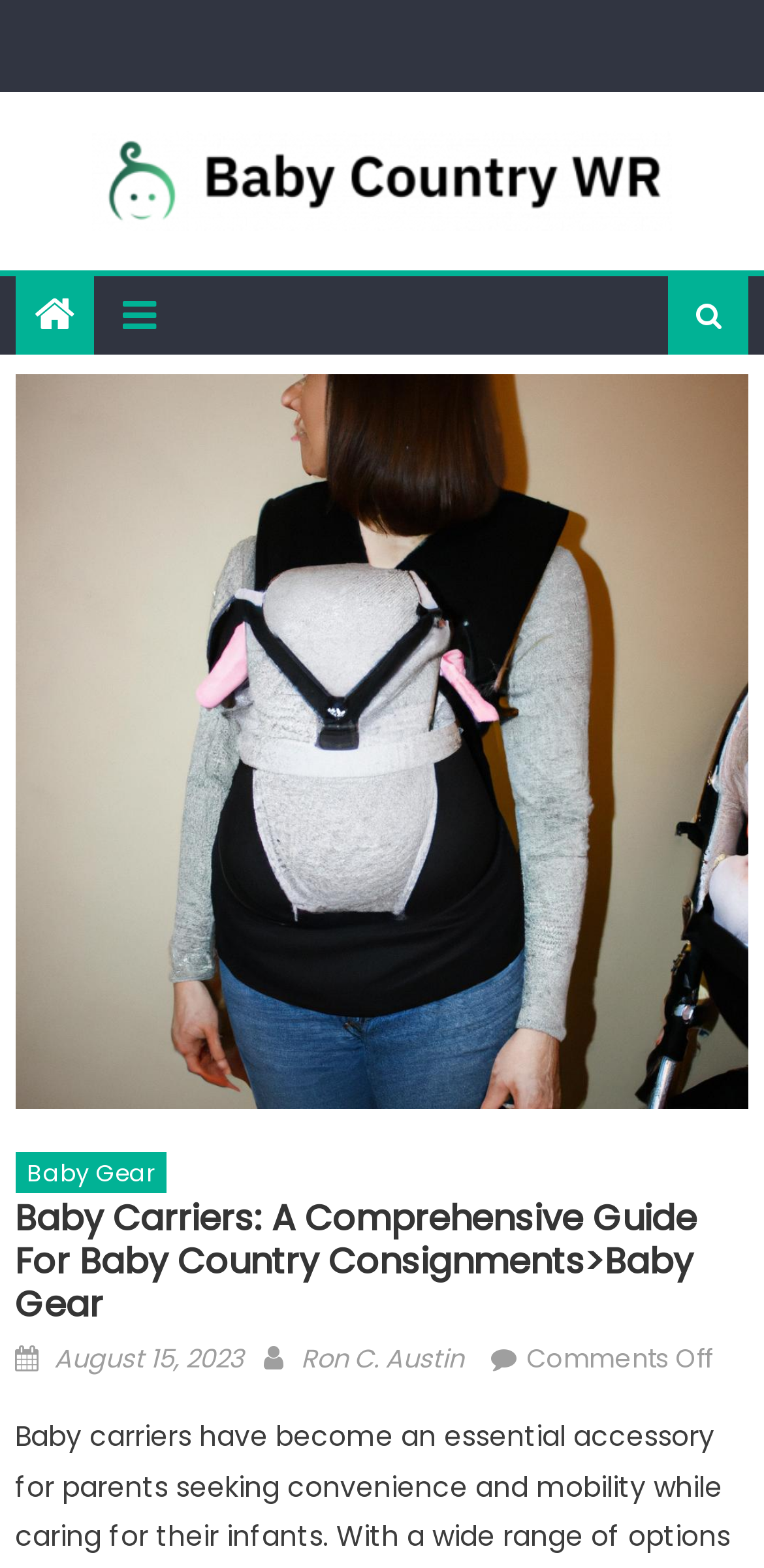Answer the following query with a single word or phrase:
What is the topic of this guide?

Baby Carriers